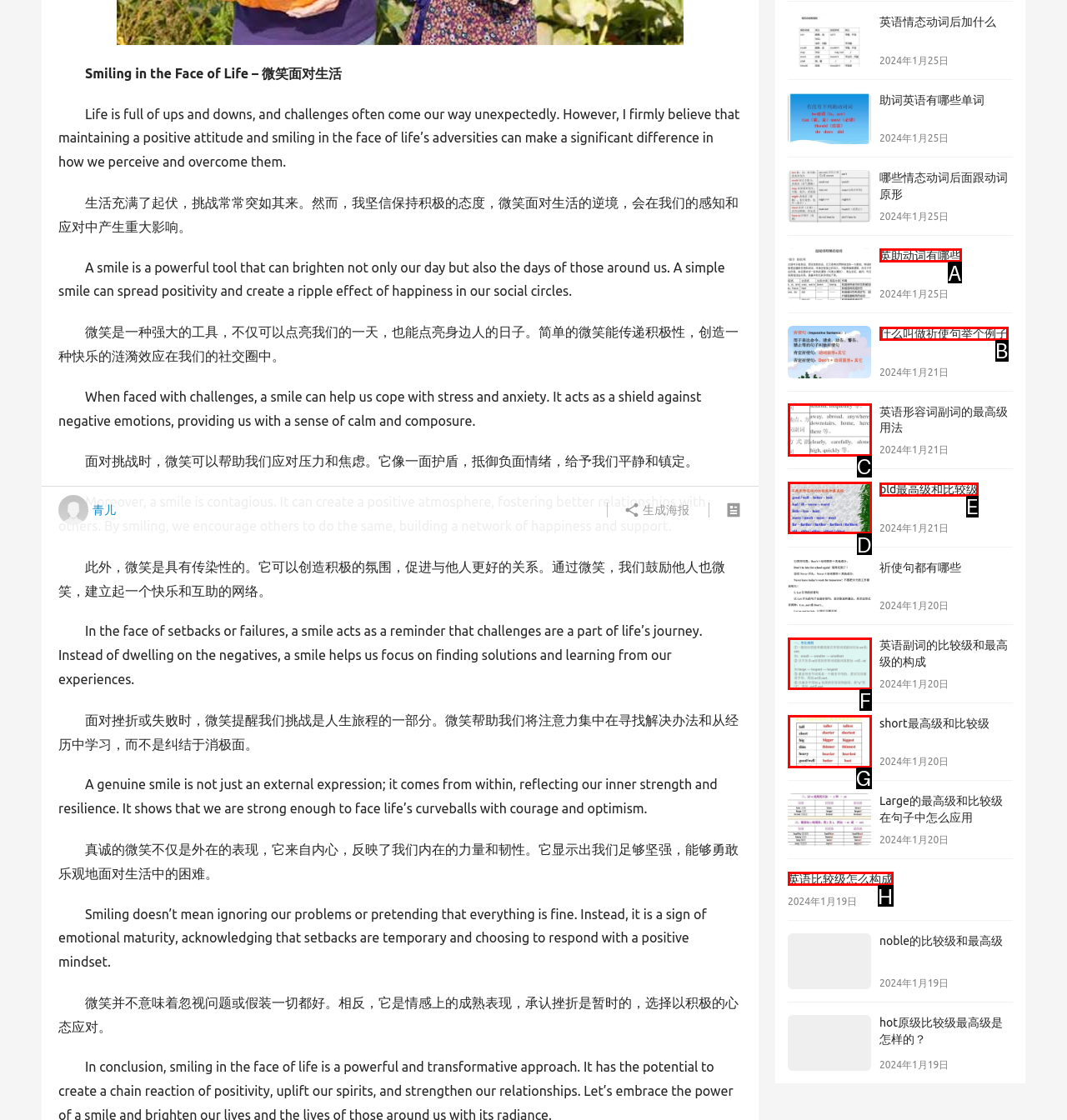Identify the HTML element that best matches the description: 英语比较级怎么构成. Provide your answer by selecting the corresponding letter from the given options.

H